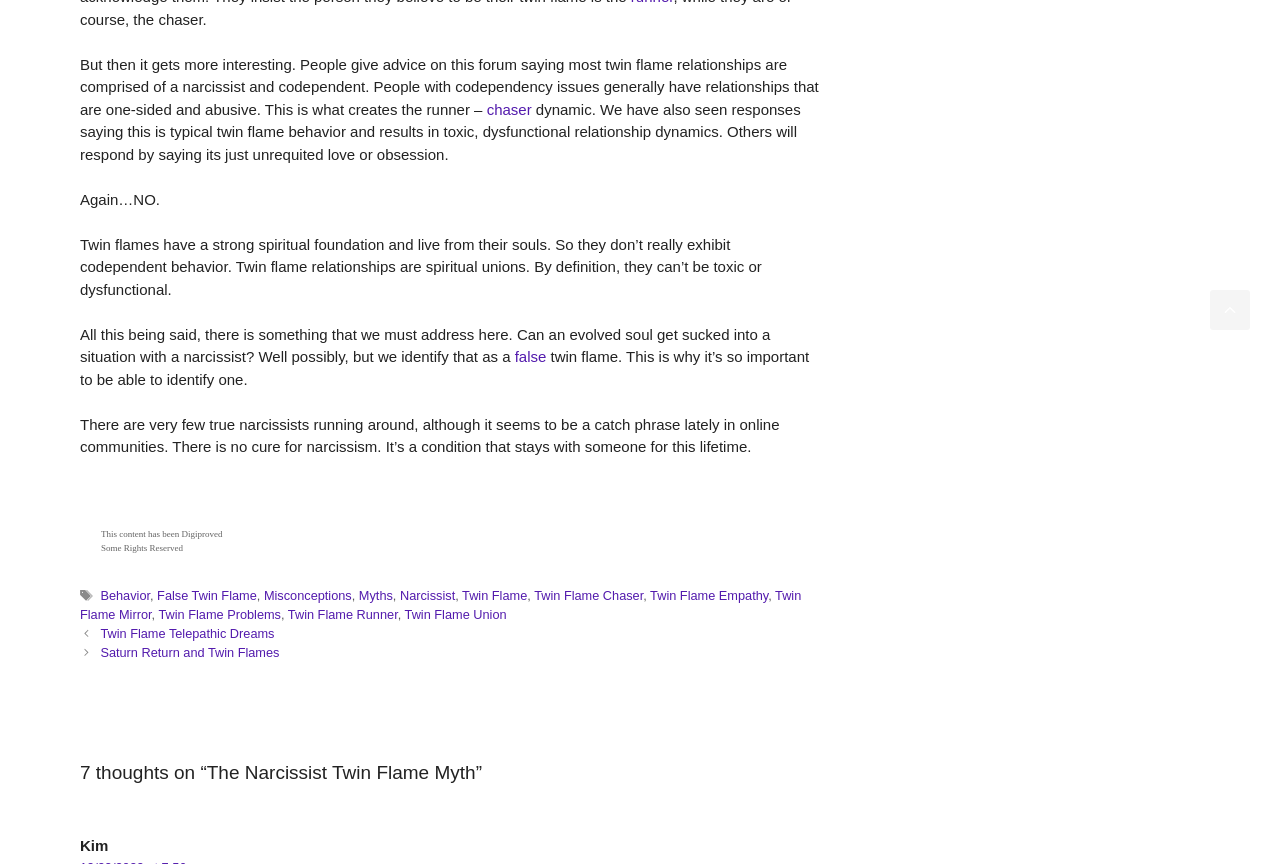Determine the bounding box coordinates for the area that should be clicked to carry out the following instruction: "View September 2022 updates".

None